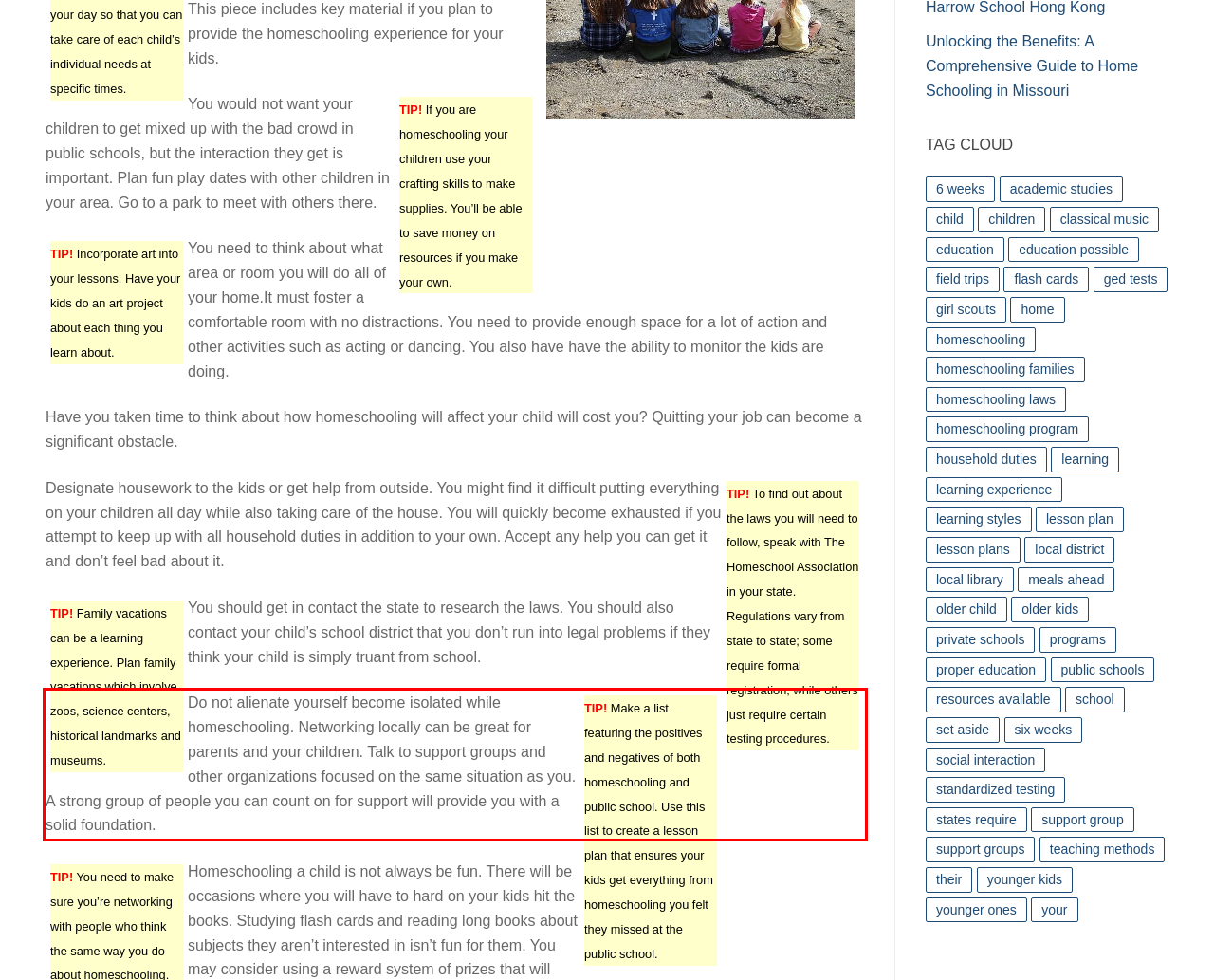Locate the red bounding box in the provided webpage screenshot and use OCR to determine the text content inside it.

Do not alienate yourself become isolated while homeschooling. Networking locally can be great for parents and your children. Talk to support groups and other organizations focused on the same situation as you. A strong group of people you can count on for support will provide you with a solid foundation.